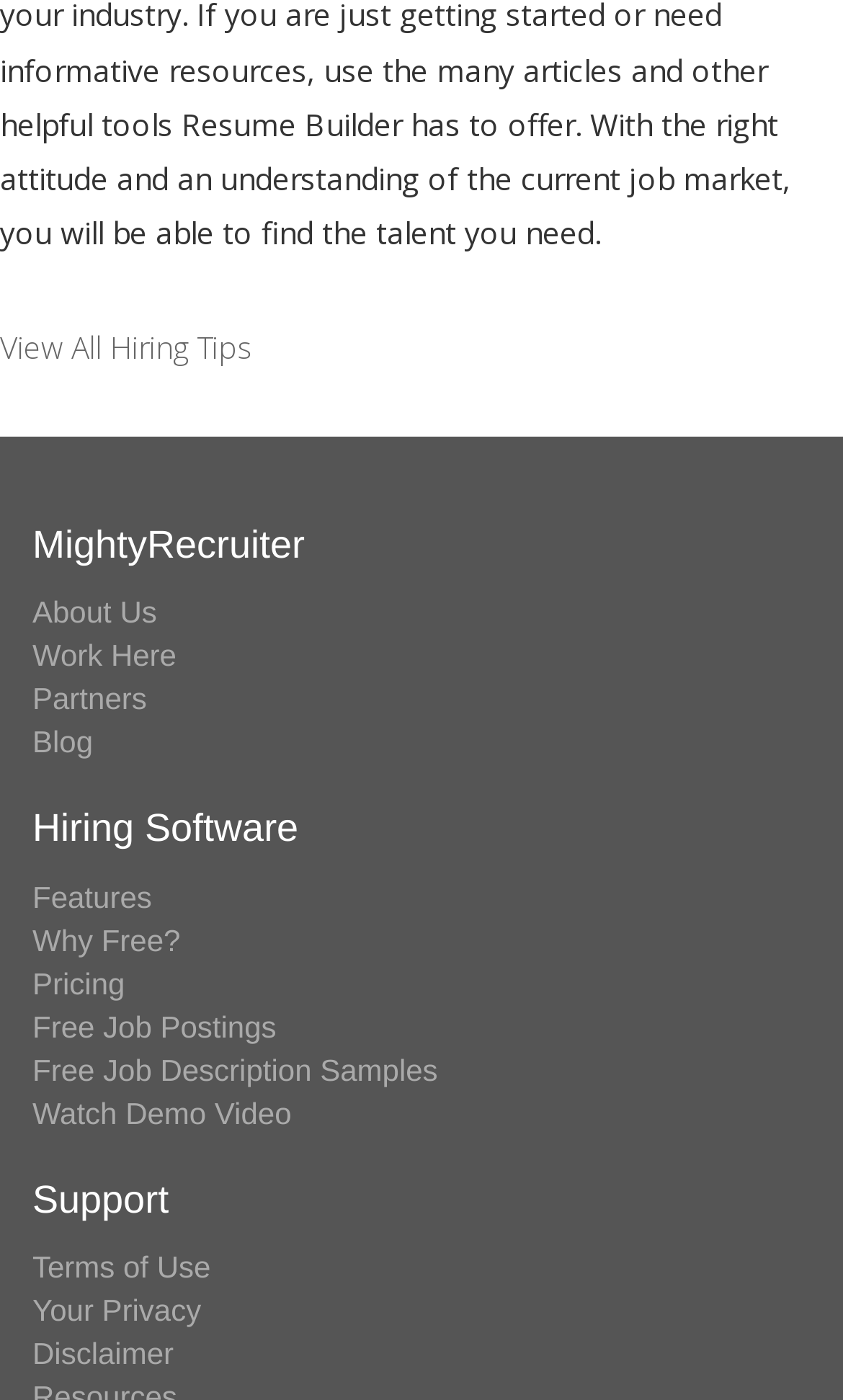Determine the bounding box coordinates for the element that should be clicked to follow this instruction: "View hiring tips". The coordinates should be given as four float numbers between 0 and 1, in the format [left, top, right, bottom].

[0.0, 0.234, 0.3, 0.263]